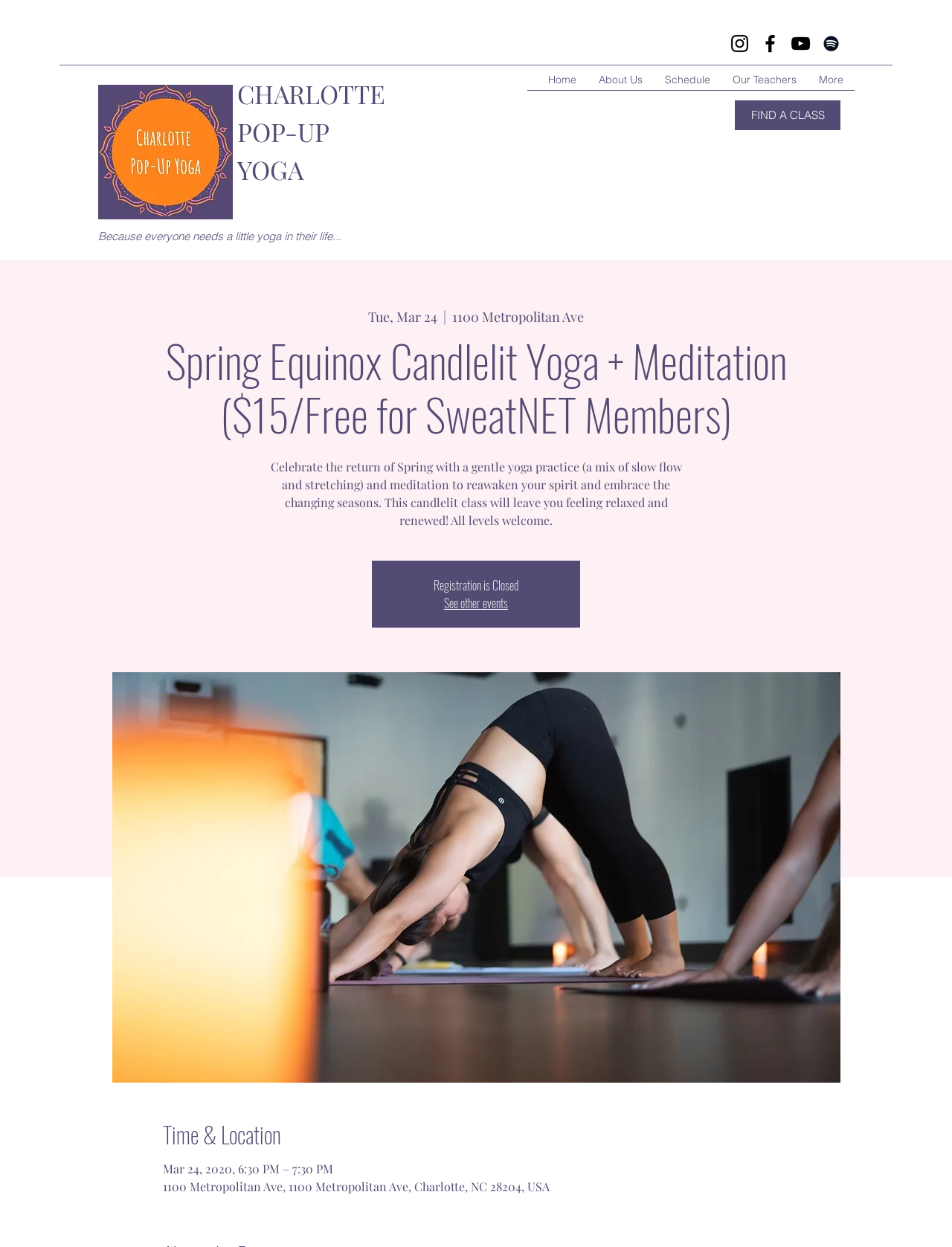Show the bounding box coordinates for the HTML element described as: "See other events".

[0.466, 0.476, 0.534, 0.49]